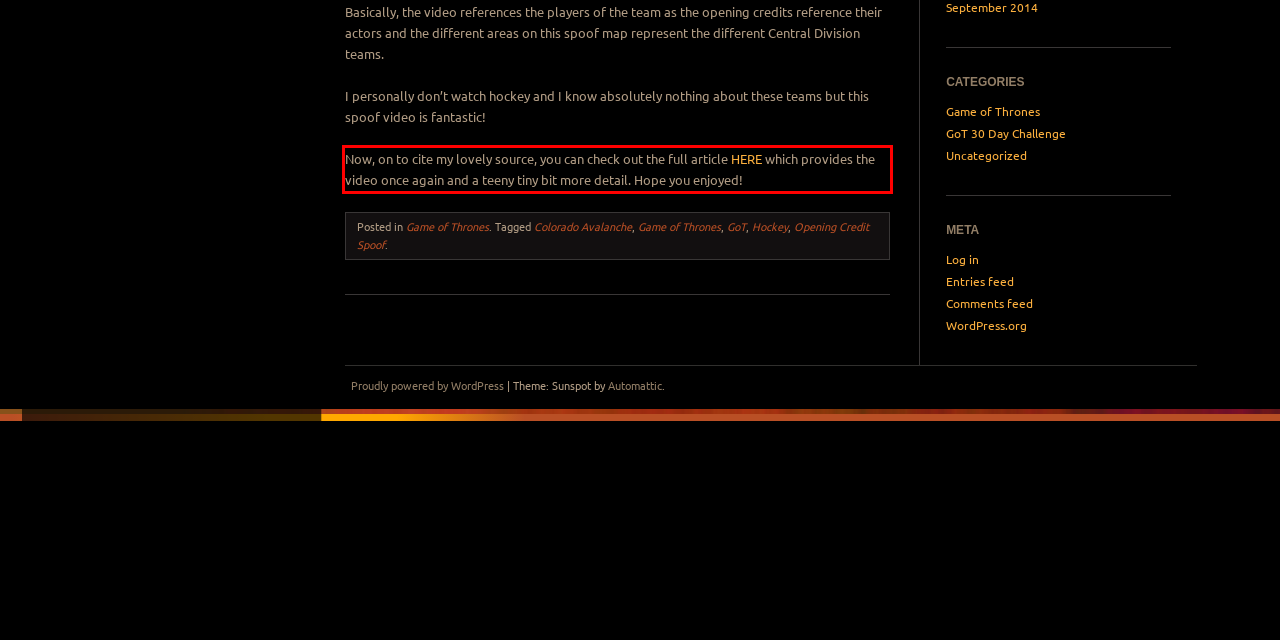Analyze the screenshot of the webpage and extract the text from the UI element that is inside the red bounding box.

Now, on to cite my lovely source, you can check out the full article HERE which provides the video once again and a teeny tiny bit more detail. Hope you enjoyed!